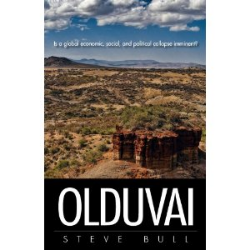Please provide a comprehensive response to the question below by analyzing the image: 
What is the tone conveyed by the overall design of the book cover?

The overall design of the book cover conveys a sense of seriousness and contemplation, which aligns with the themes of urgency and introspection suggested by the text.